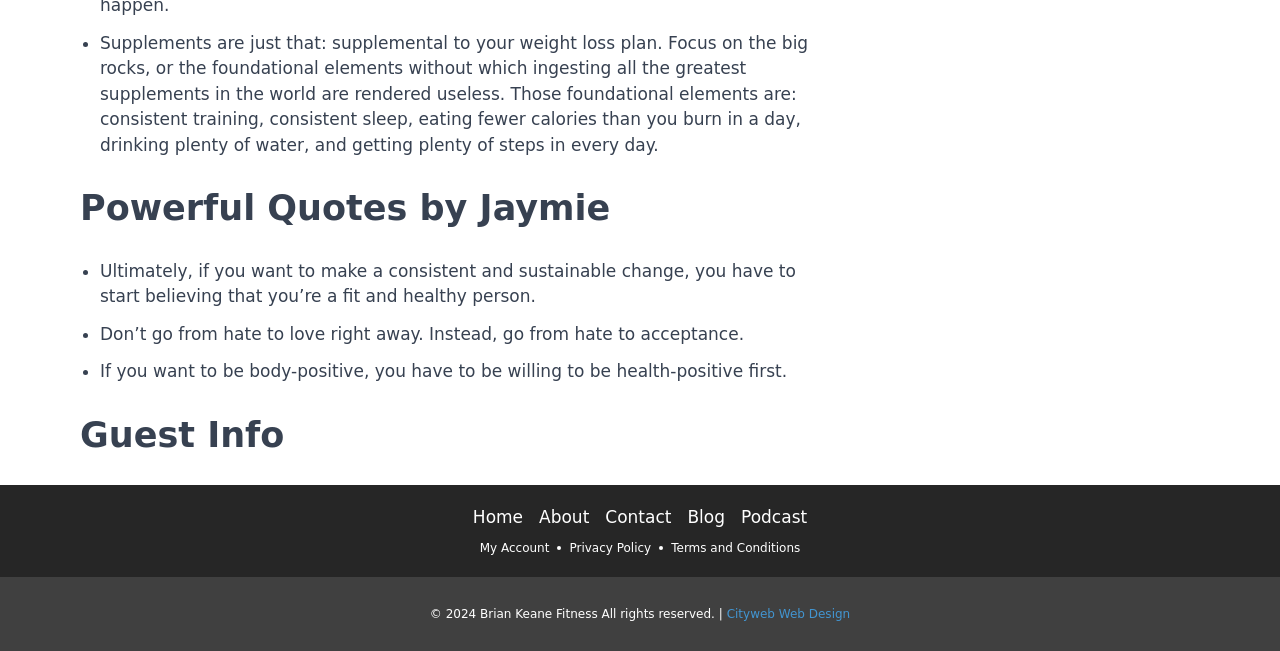What is the main topic of the quotes?
Please ensure your answer to the question is detailed and covers all necessary aspects.

The main topic of the quotes is fitness because the quotes are from Jaymie, and they talk about being a fit and healthy person, and also mention weight loss and body positivity.